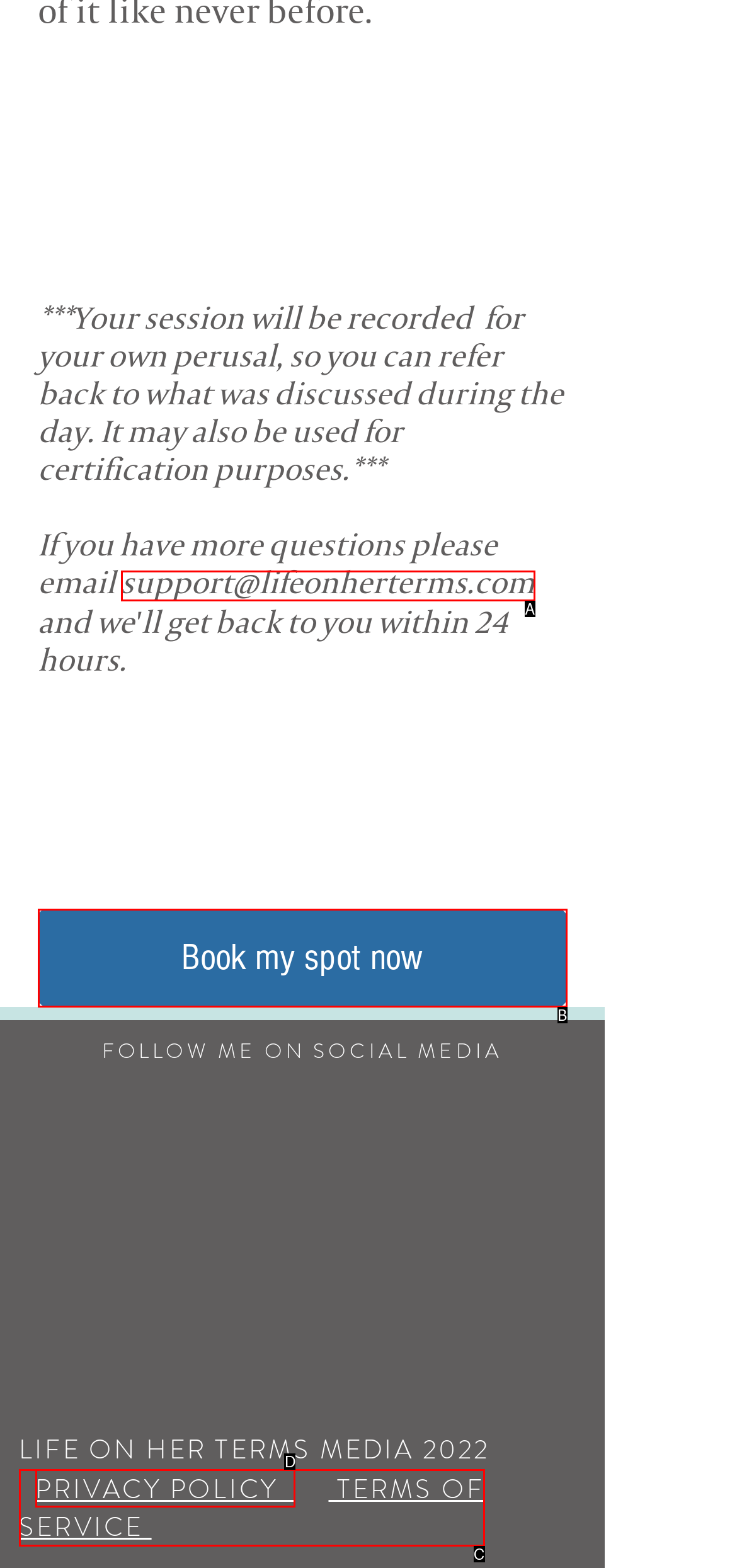Find the HTML element that suits the description: support@lifeonherterms.com
Indicate your answer with the letter of the matching option from the choices provided.

A